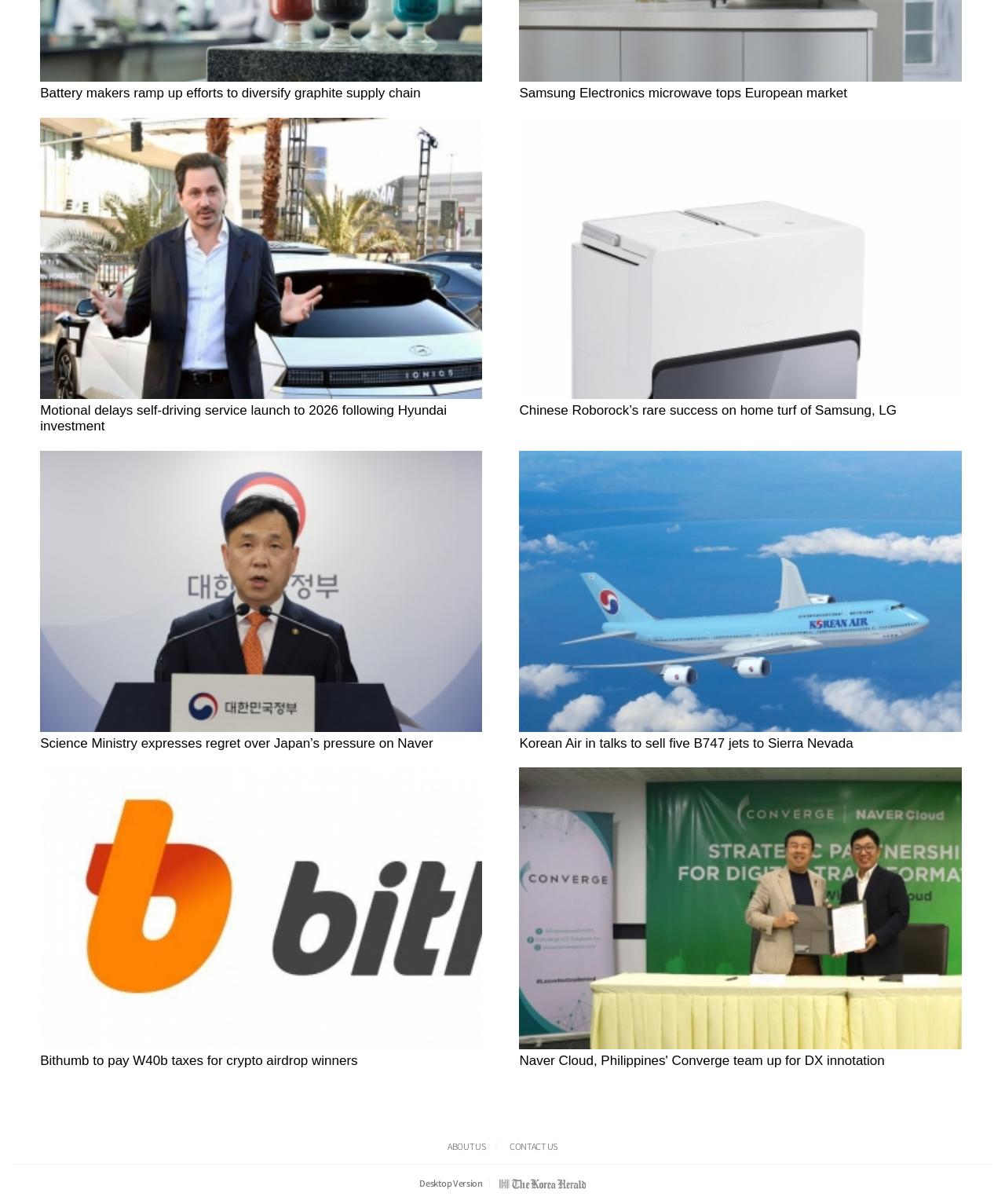Can you identify the bounding box coordinates of the clickable region needed to carry out this instruction: 'View image related to Motional delays self-driving service launch to 2026 following Hyundai investment'? The coordinates should be four float numbers within the range of 0 to 1, stated as [left, top, right, bottom].

[0.04, 0.098, 0.48, 0.331]